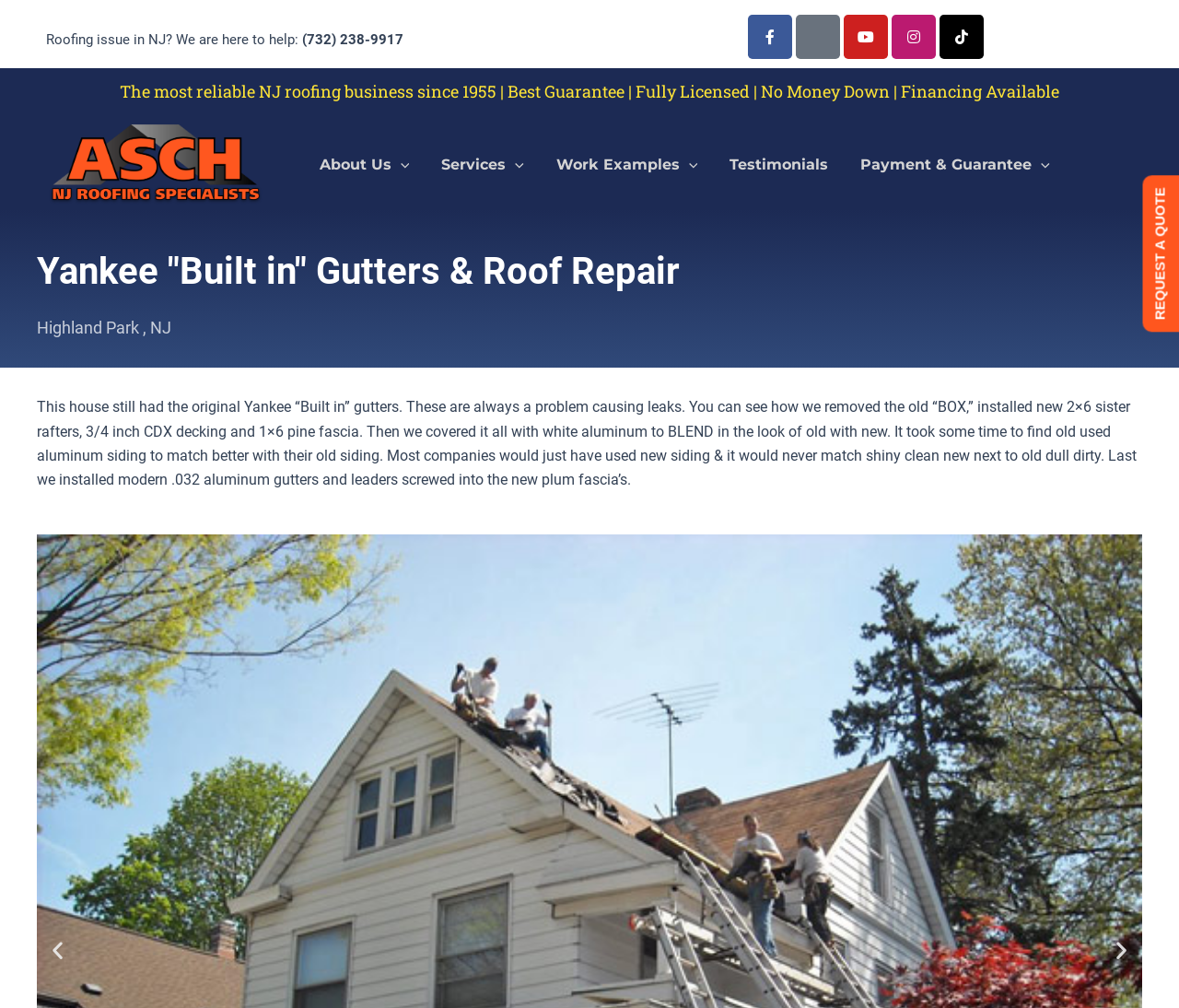Show the bounding box coordinates of the element that should be clicked to complete the task: "Call the roofing specialist".

[0.039, 0.031, 0.342, 0.048]